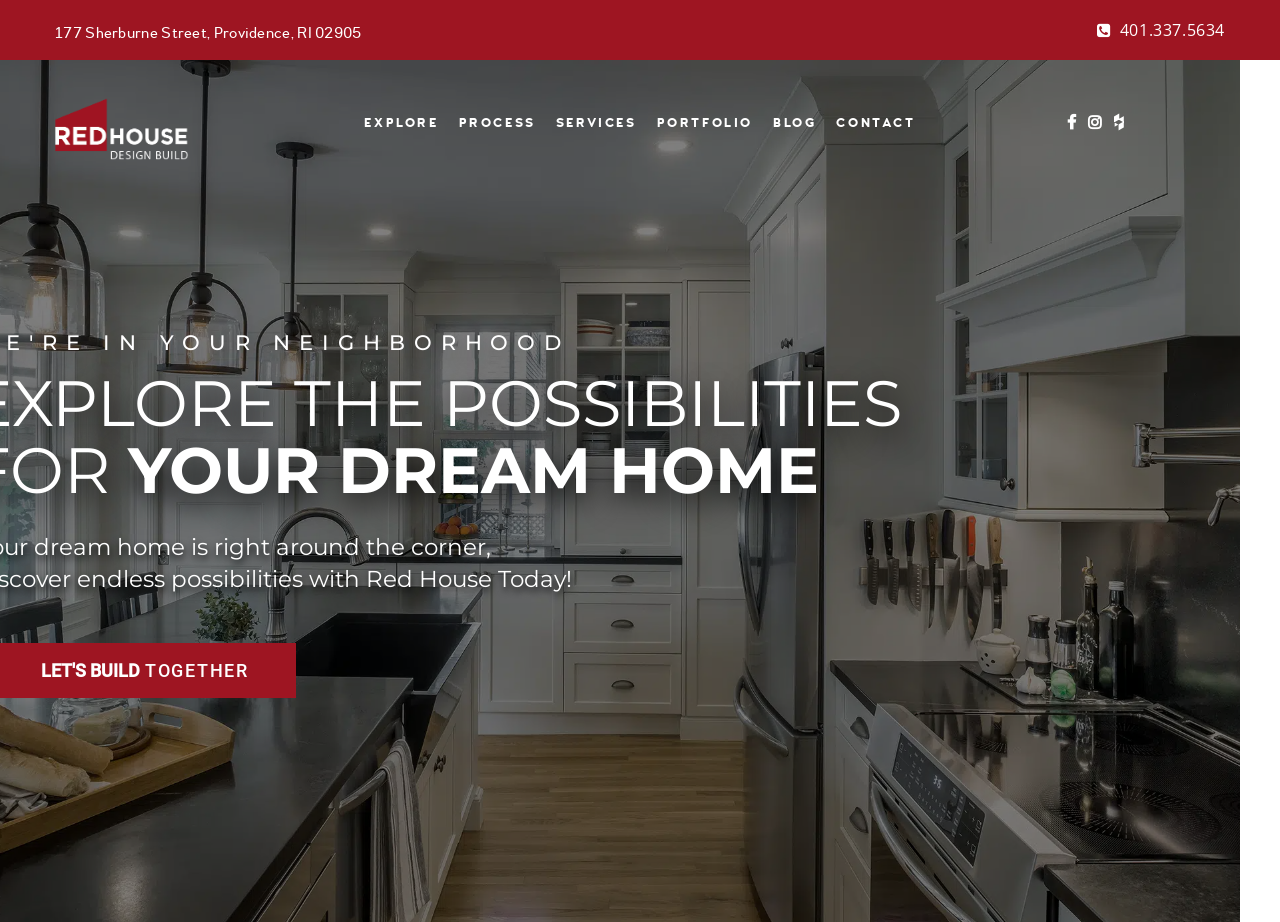Using the webpage screenshot and the element description alt="Red House White Logo", determine the bounding box coordinates. Specify the coordinates in the format (top-left x, top-left y, bottom-right x, bottom-right y) with values ranging from 0 to 1.

[0.043, 0.107, 0.148, 0.176]